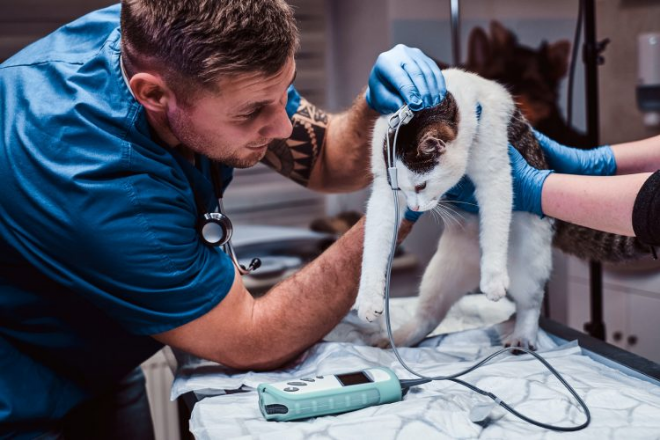What is the purpose of the digital blood pressure monitor?
Using the image as a reference, deliver a detailed and thorough answer to the question.

The digital blood pressure monitor is used to measure the cat's blood pressure, which is an important vital sign to check during a medical examination, and the veterinarian is using it to ensure the cat's overall health and well-being.